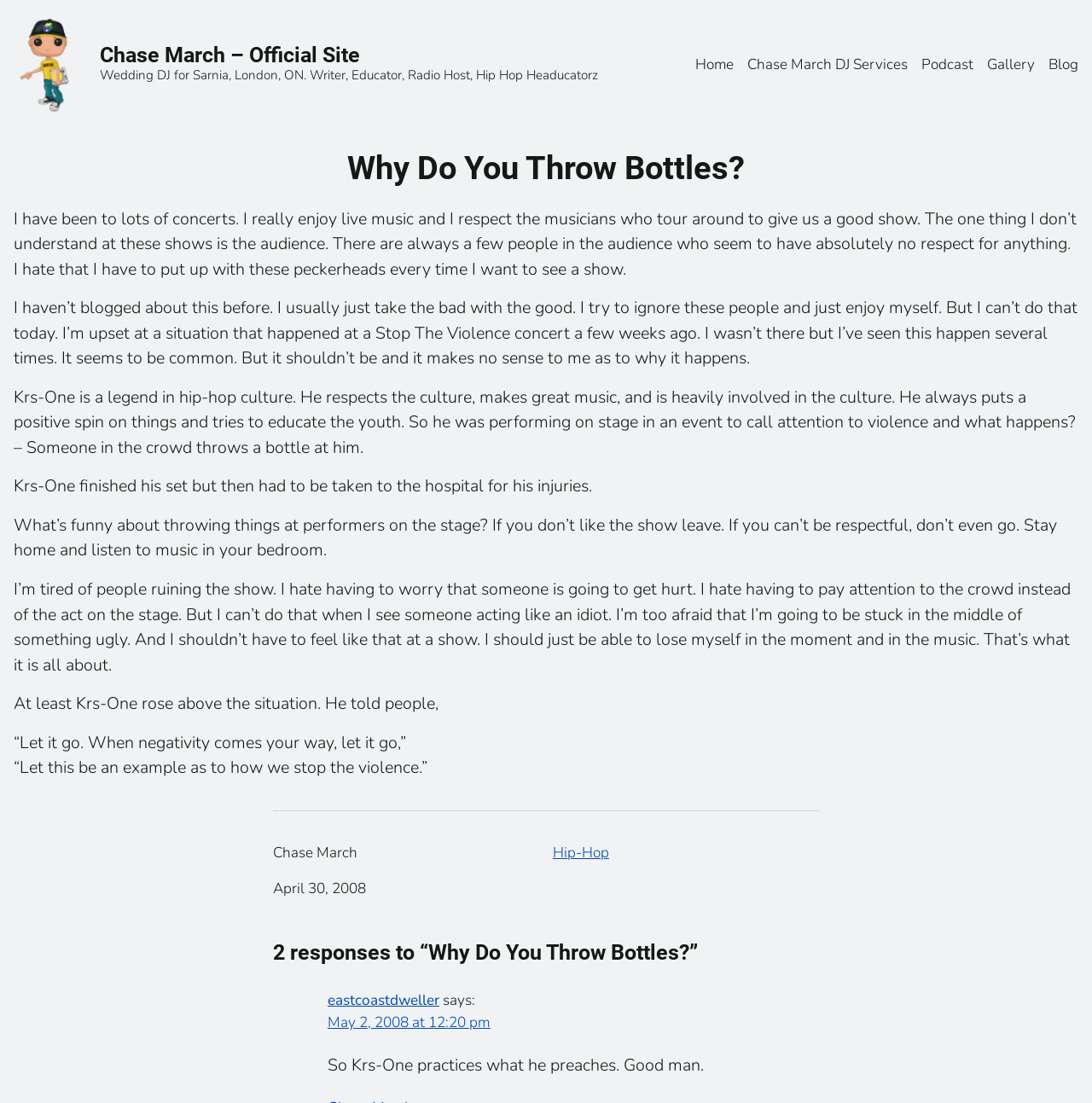Create an in-depth description of the webpage, covering main sections.

This webpage is the official site of Chase March, a wedding DJ, writer, educator, radio host, and hip-hop headucator. At the top left, there is a link and an image with the text "Chase March – Official Site". Below this, there is a heading with the same text. To the right of the heading, there is a static text describing Chase March's profession.

On the top right, there is a navigation menu with five links: "Home", "Chase March DJ Services", "Podcast", "Gallery", and "Blog". Below the navigation menu, there is a heading "Why Do You Throw Bottles?" which is the title of a blog post.

The blog post is divided into several paragraphs of static text. The text discusses the author's frustration with audience members who throw bottles at performers during concerts, specifically mentioning an incident where Krs-One was hit by a bottle during a Stop The Violence concert. The author expresses their respect for Krs-One and his positive influence on hip-hop culture.

Below the blog post, there is a separator line, followed by the author's name "Chase March" and the date "April 30, 2008". To the right of the date, there is a link to "Hip-Hop". Further down, there is a heading "2 responses to “Why Do You Throw Bottles?”" followed by a comment section. The comment section has one response from "eastcoastdweller" who praises Krs-One for practicing what he preaches.